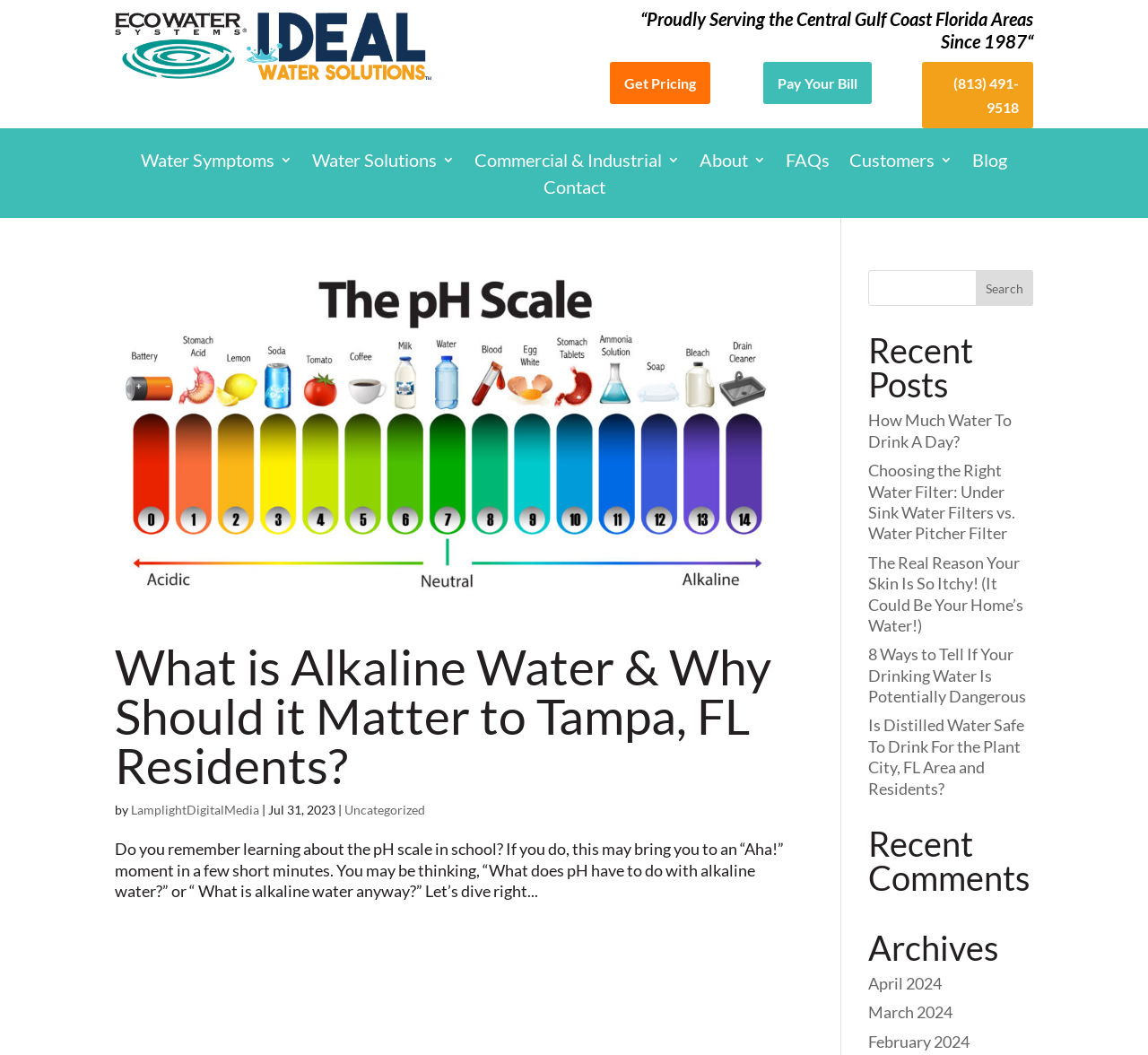What is the company's service area?
Please look at the screenshot and answer in one word or a short phrase.

Central Gulf Coast Florida